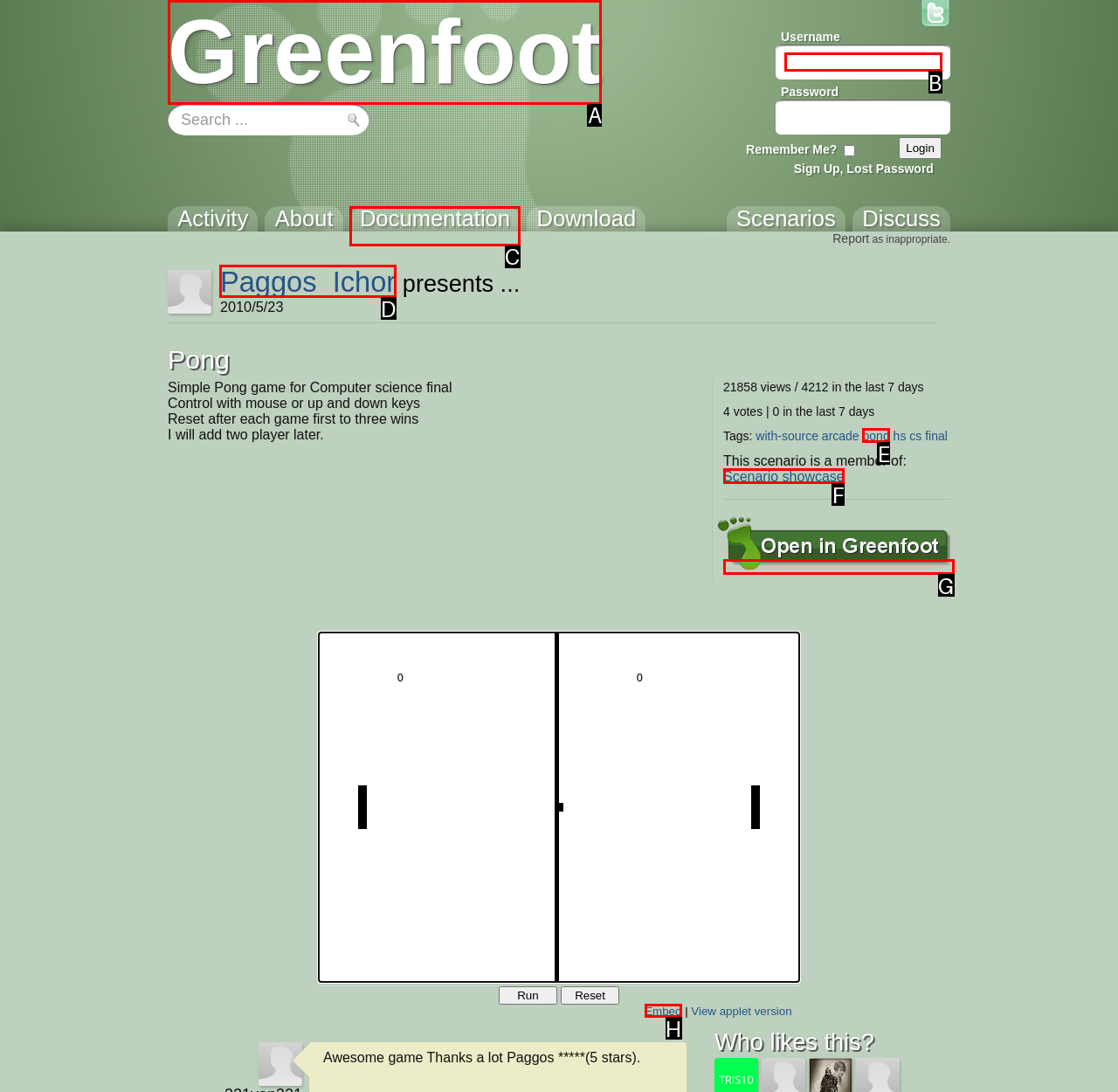Based on the description Embed, identify the most suitable HTML element from the options. Provide your answer as the corresponding letter.

H